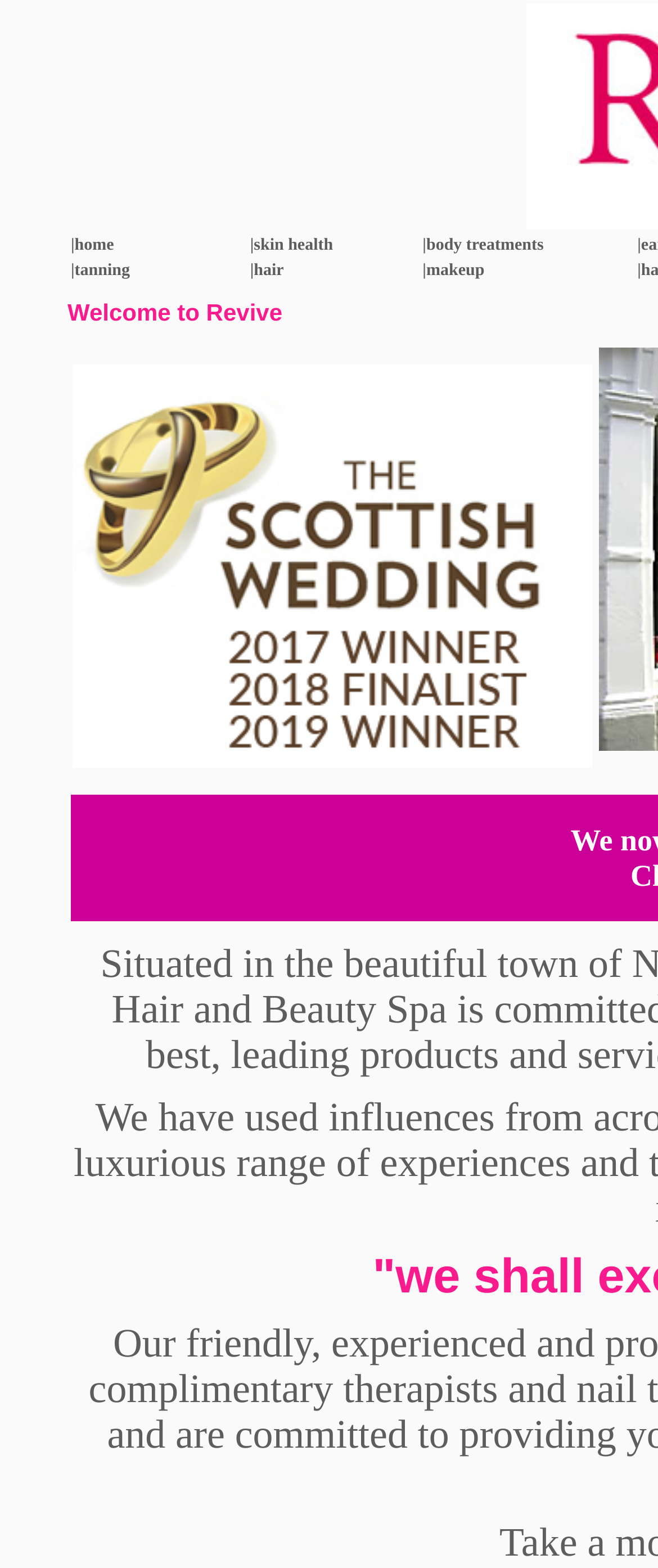Answer with a single word or phrase: 
What is the main image on the page about?

Revive spa